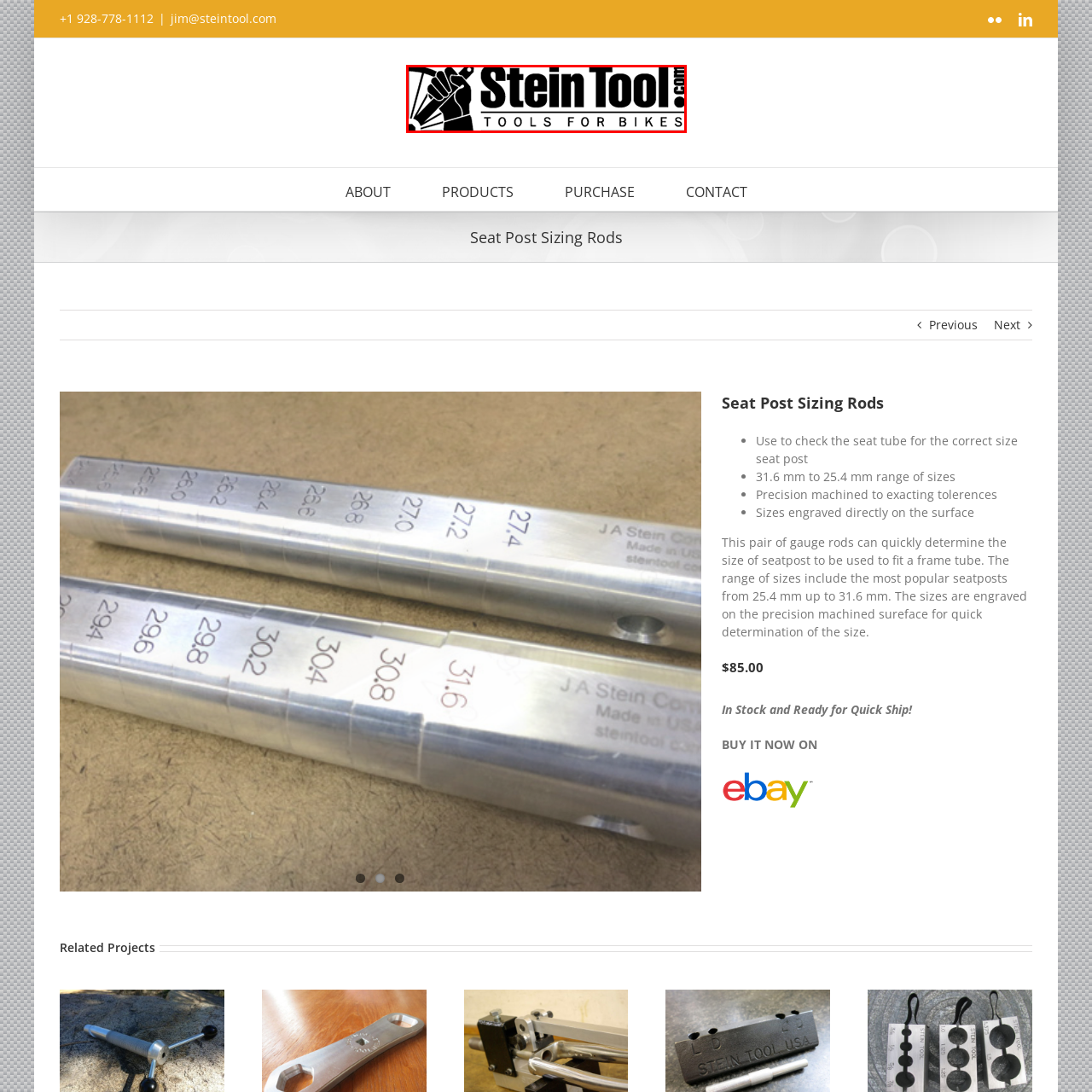Create a detailed narrative of the scene depicted inside the red-outlined image.

The image features the logo of Stein Tool, a company specializing in tools for bicycles. The logo showcases a stylized hand gripping a tool, symbolizing precision and craftsmanship. Below the logo, the tagline "TOOLS FOR BIKES" emphasizes the brand's focus on providing high-quality tools specifically designed for bicycle maintenance and repair. This branding reflects Stein Tool's commitment to serving the cycling community with reliable, specialized equipment. The design is sleek and professional, aligning with the company's image as a trusted resource for cyclists and bike mechanics alike.